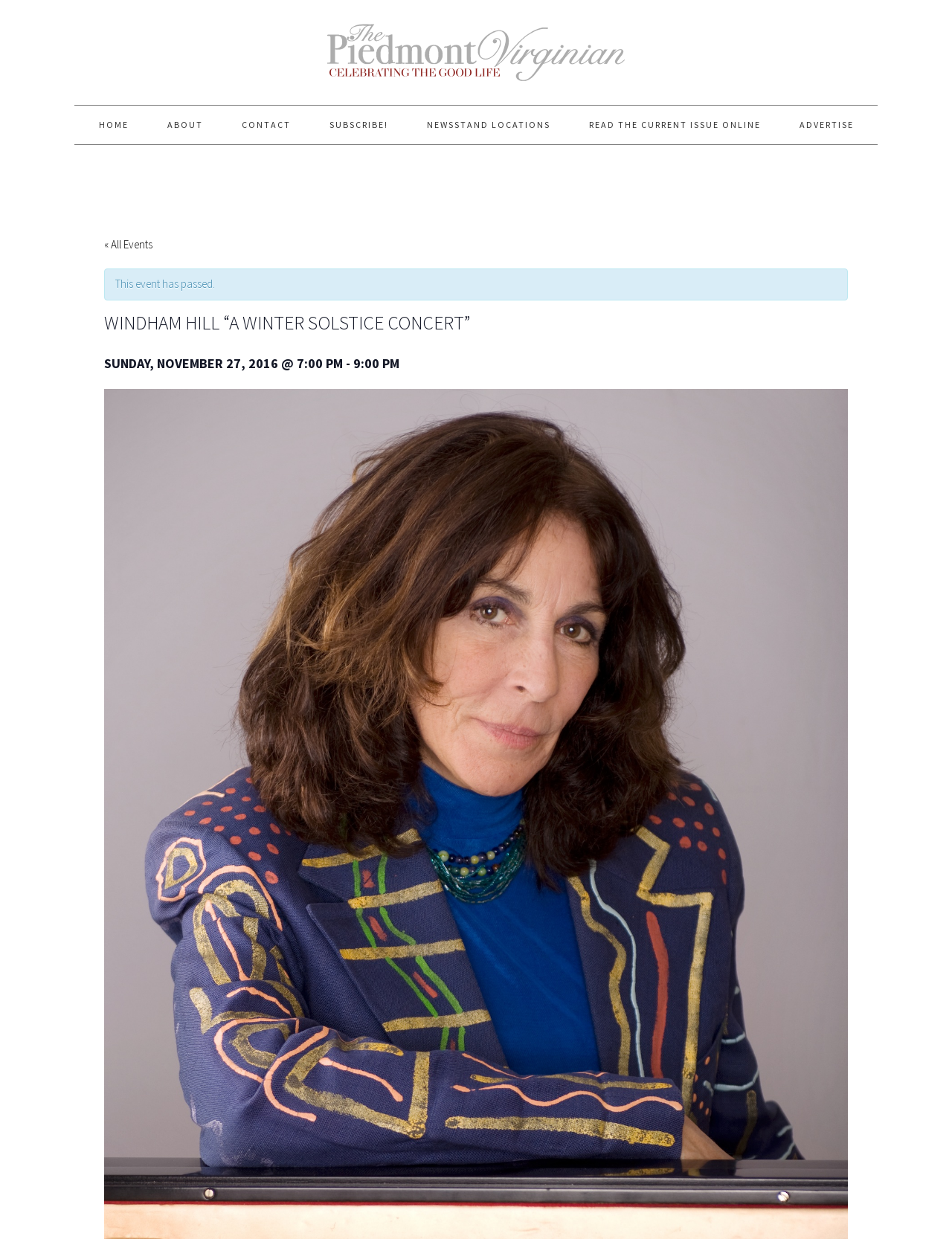Provide a one-word or brief phrase answer to the question:
What is the name of the event?

Windham Hill “A Winter Solstice Concert”